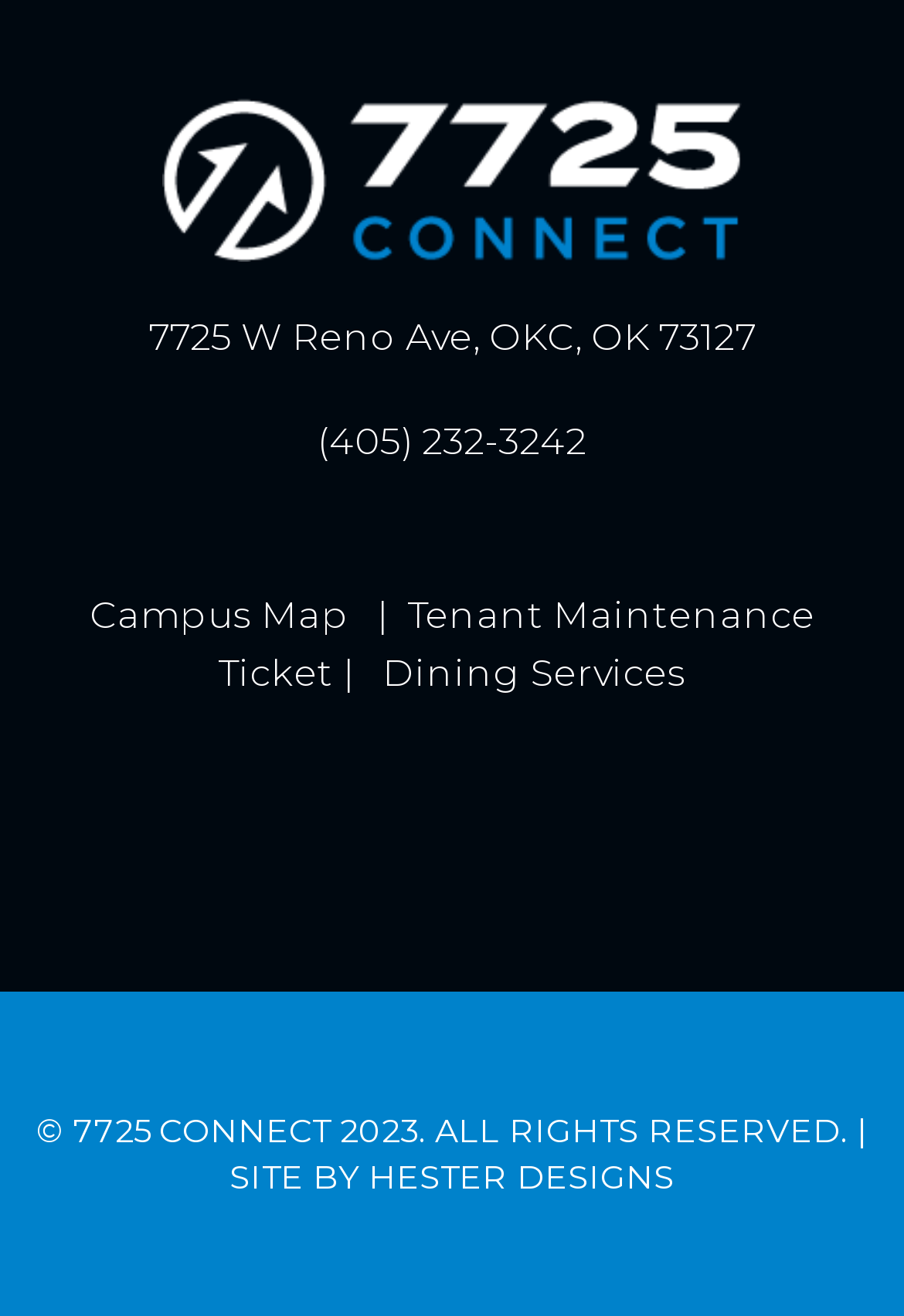Respond with a single word or short phrase to the following question: 
What year is the copyright for?

2023